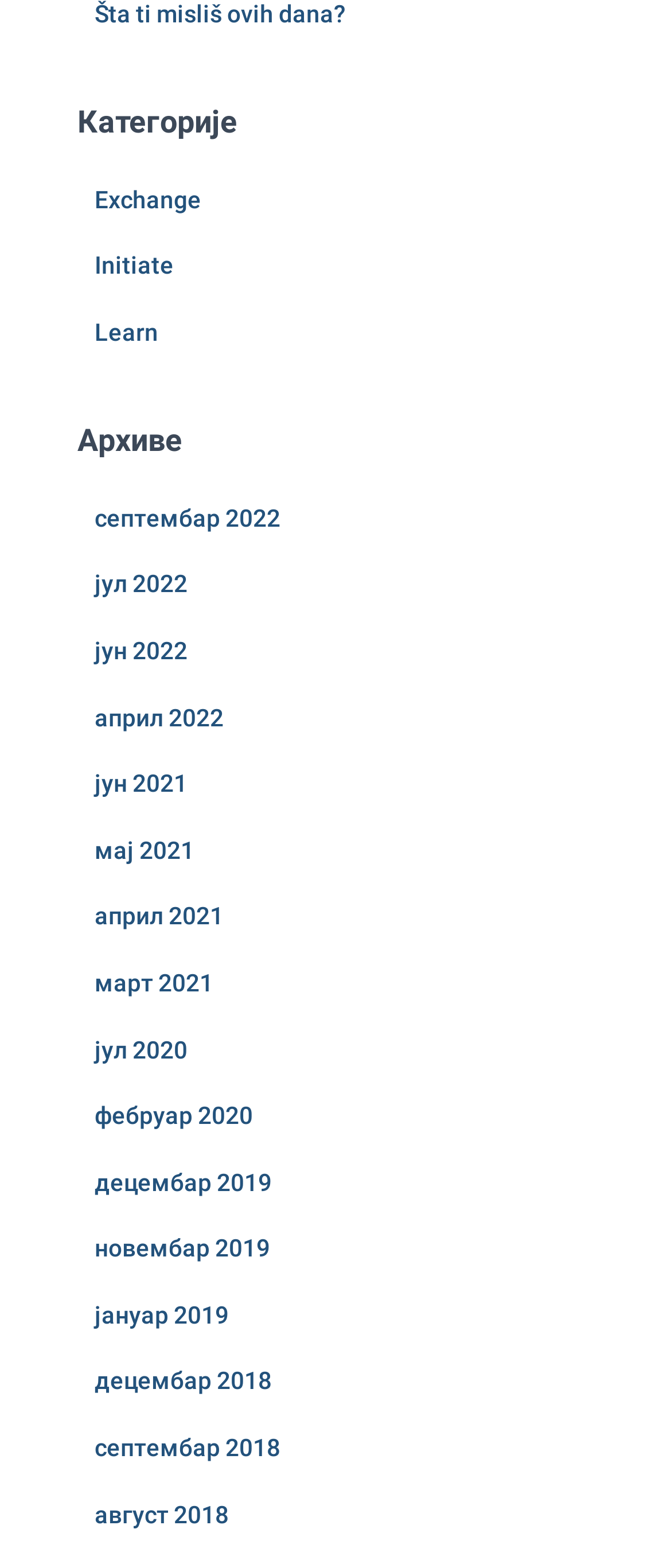Please provide a brief answer to the following inquiry using a single word or phrase:
How many links are under the 'Категорије' heading?

3